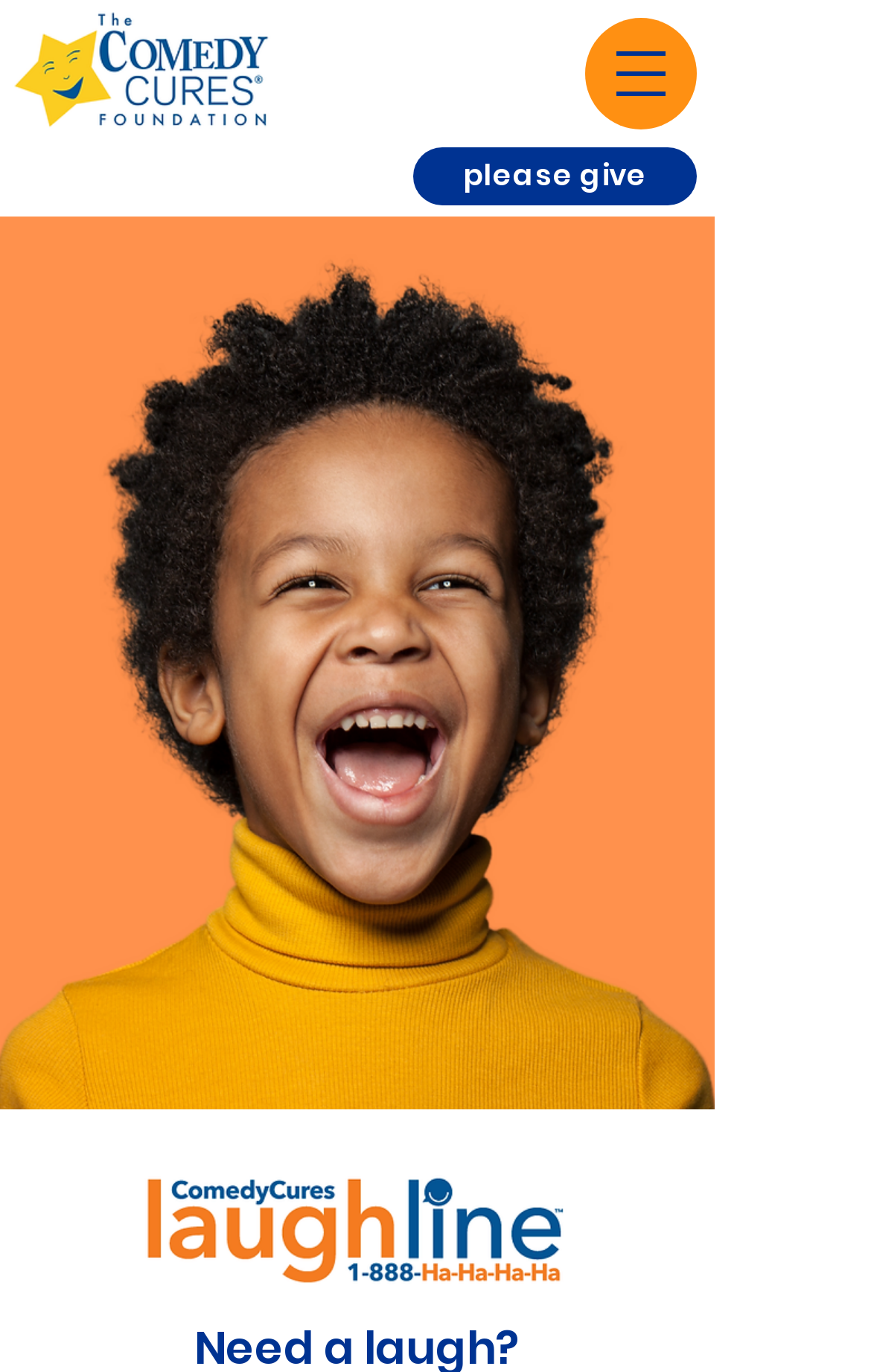Identify the bounding box for the described UI element: "aria-label="Open navigation menu"".

[0.672, 0.013, 0.8, 0.094]